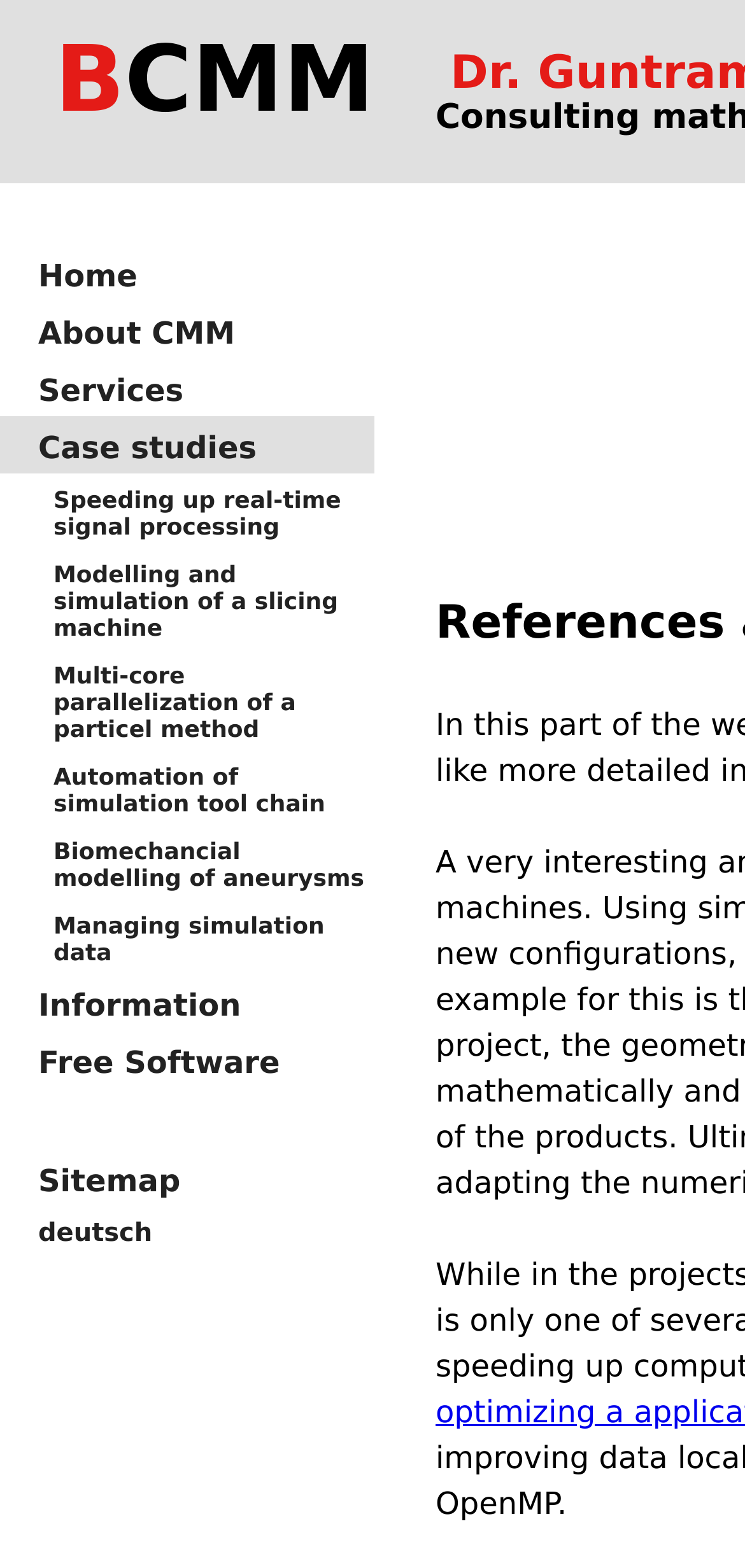What language option is available on the webpage?
Observe the image and answer the question with a one-word or short phrase response.

Deutsch